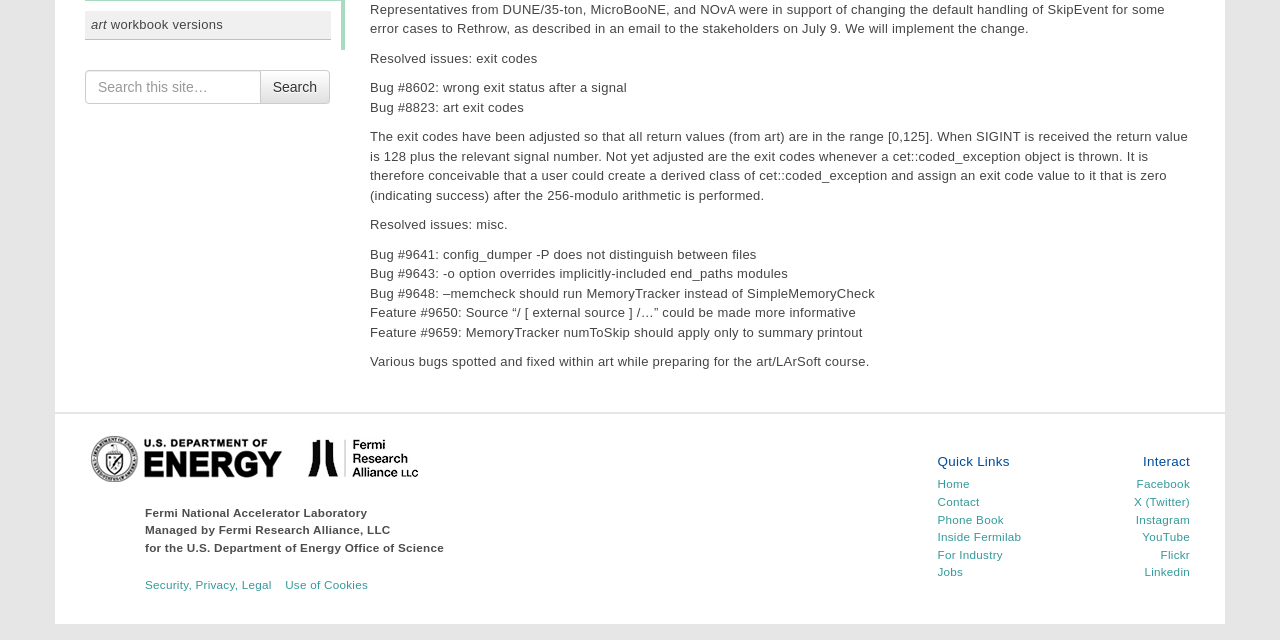Based on the element description, predict the bounding box coordinates (top-left x, top-left y, bottom-right x, bottom-right y) for the UI element in the screenshot: Fermi Research Alliance, LLC

[0.171, 0.818, 0.305, 0.838]